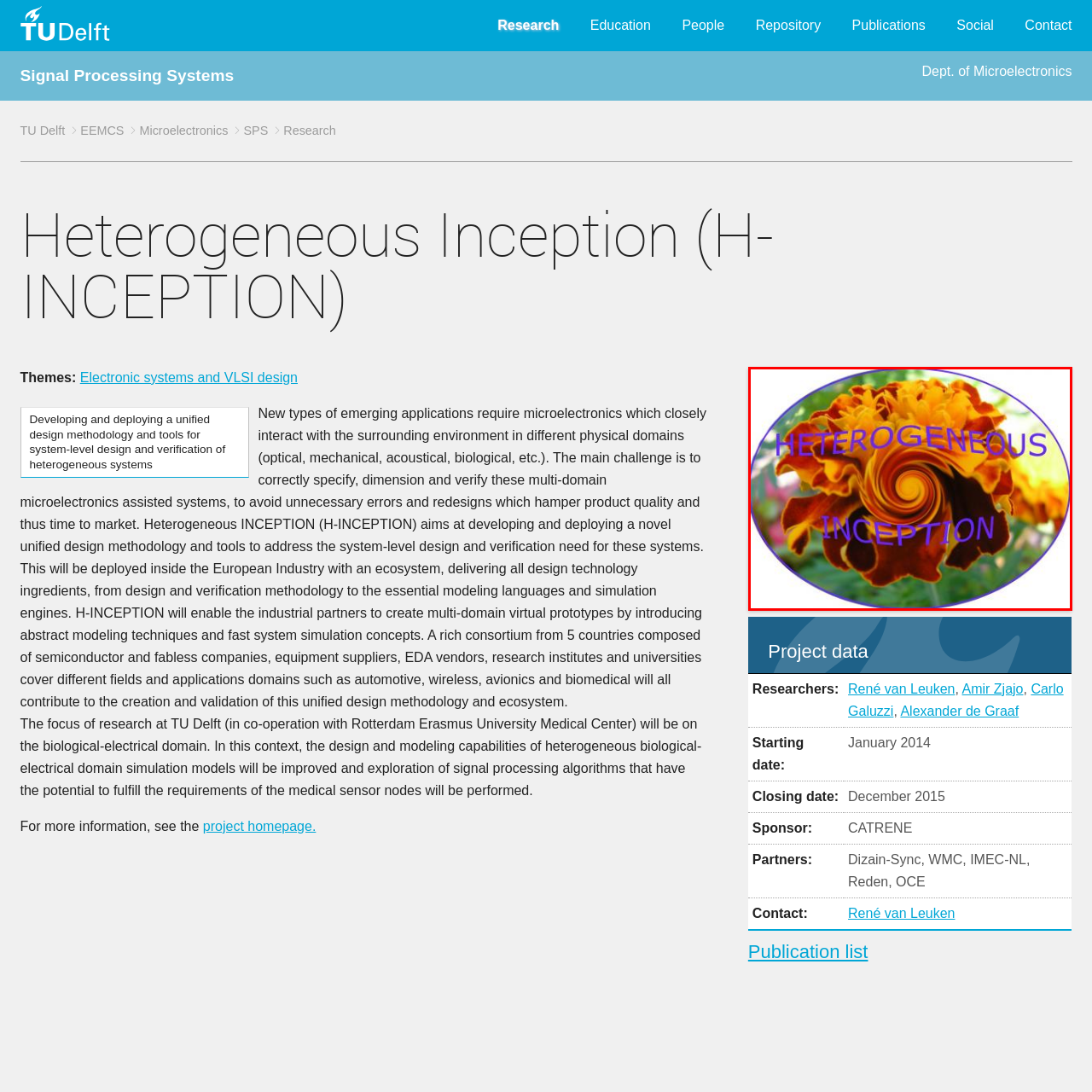Pay attention to the image inside the red rectangle, What is the color of the lettering in the image? Answer briefly with a single word or phrase.

Bold purple